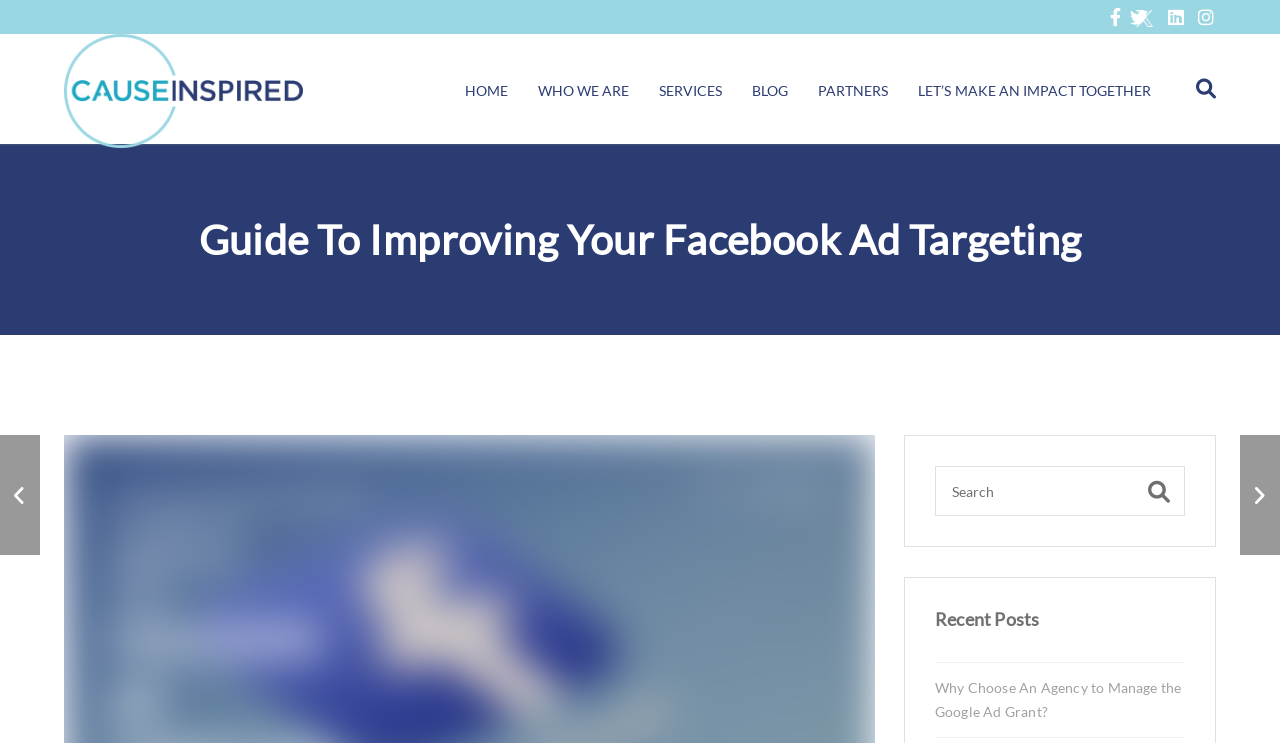For the given element description title="LinkedIn", determine the bounding box coordinates of the UI element. The coordinates should follow the format (top-left x, top-left y, bottom-right x, bottom-right y) and be within the range of 0 to 1.

[0.912, 0.013, 0.933, 0.036]